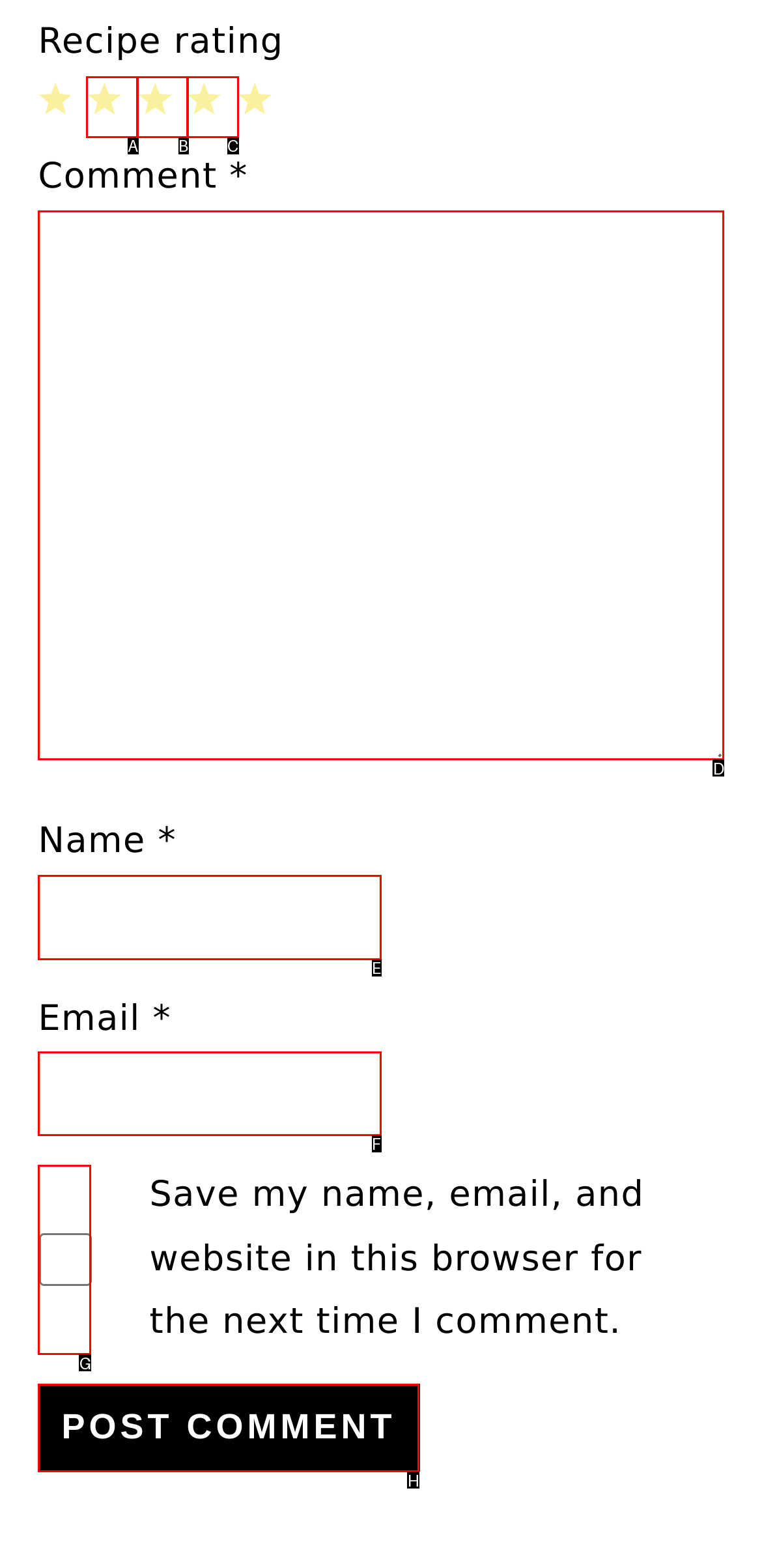Identify the letter of the UI element you should interact with to perform the task: Enter your name
Reply with the appropriate letter of the option.

E